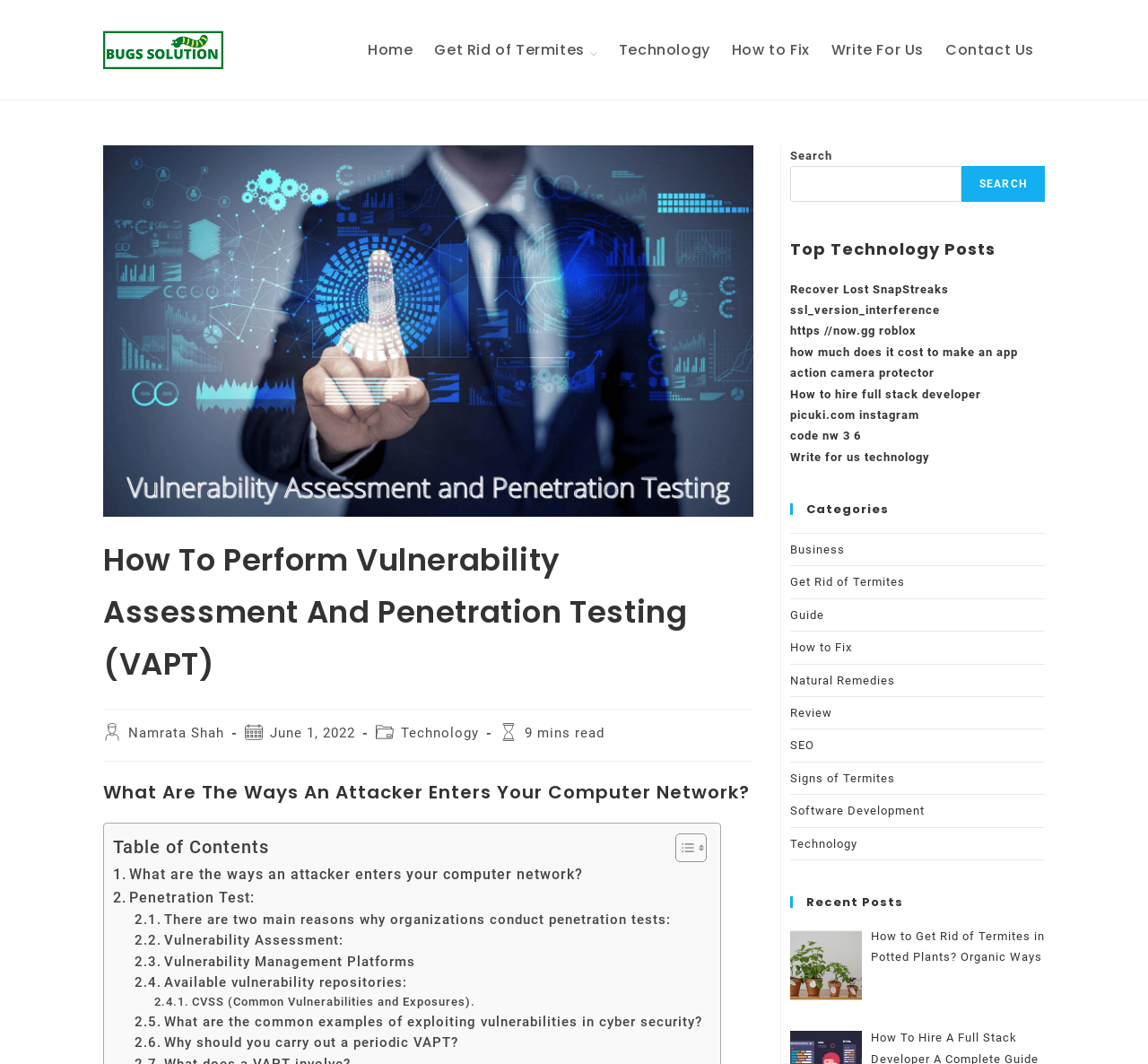What is the category of the post?
Please provide a comprehensive answer based on the contents of the image.

The category of the post is located below the post title and author information, and it is a link element with the text 'Technology'. This indicates that the post belongs to the Technology category.